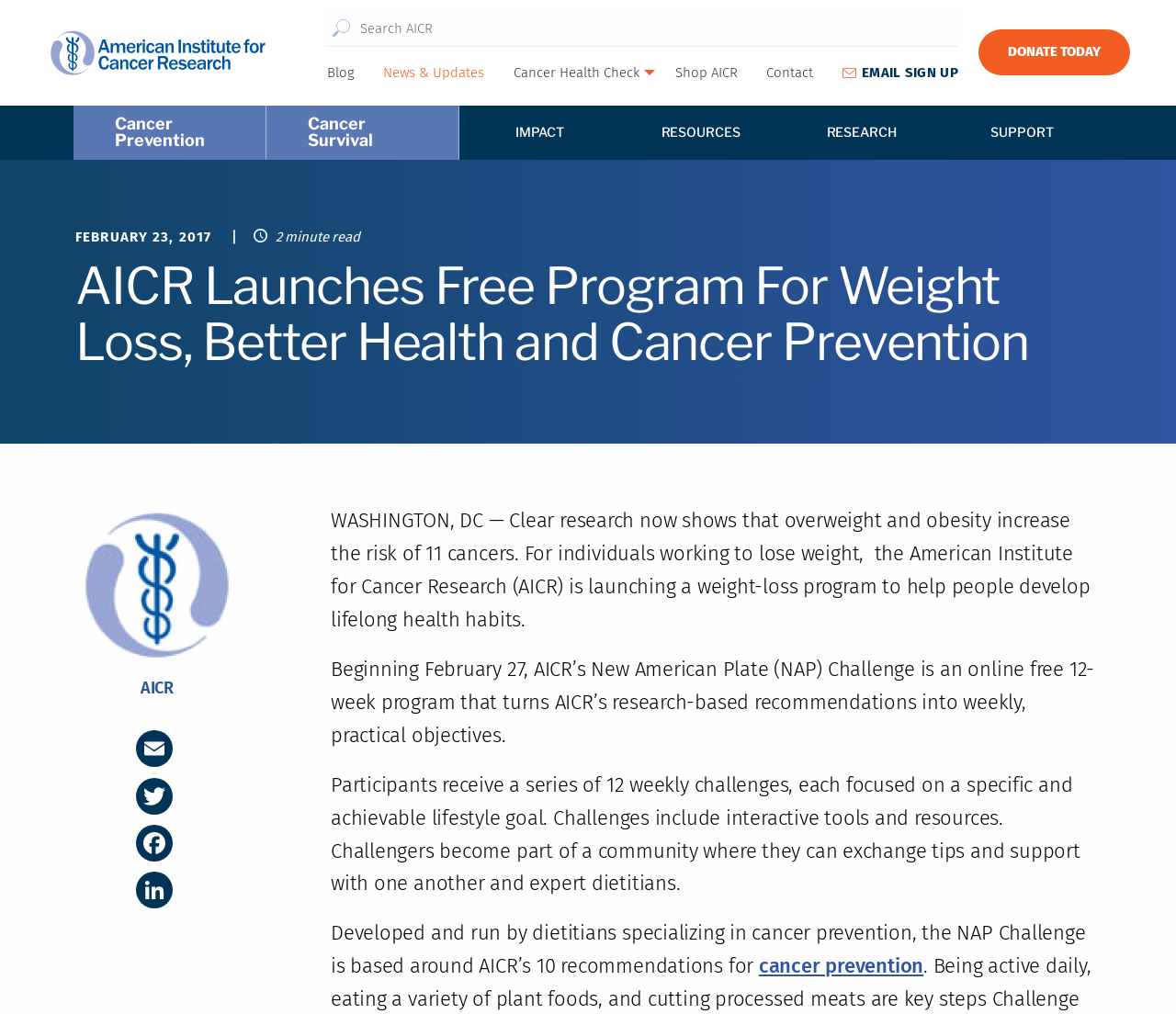Please determine the bounding box coordinates for the UI element described as: "Alcohol".

[0.368, 0.308, 0.432, 0.326]